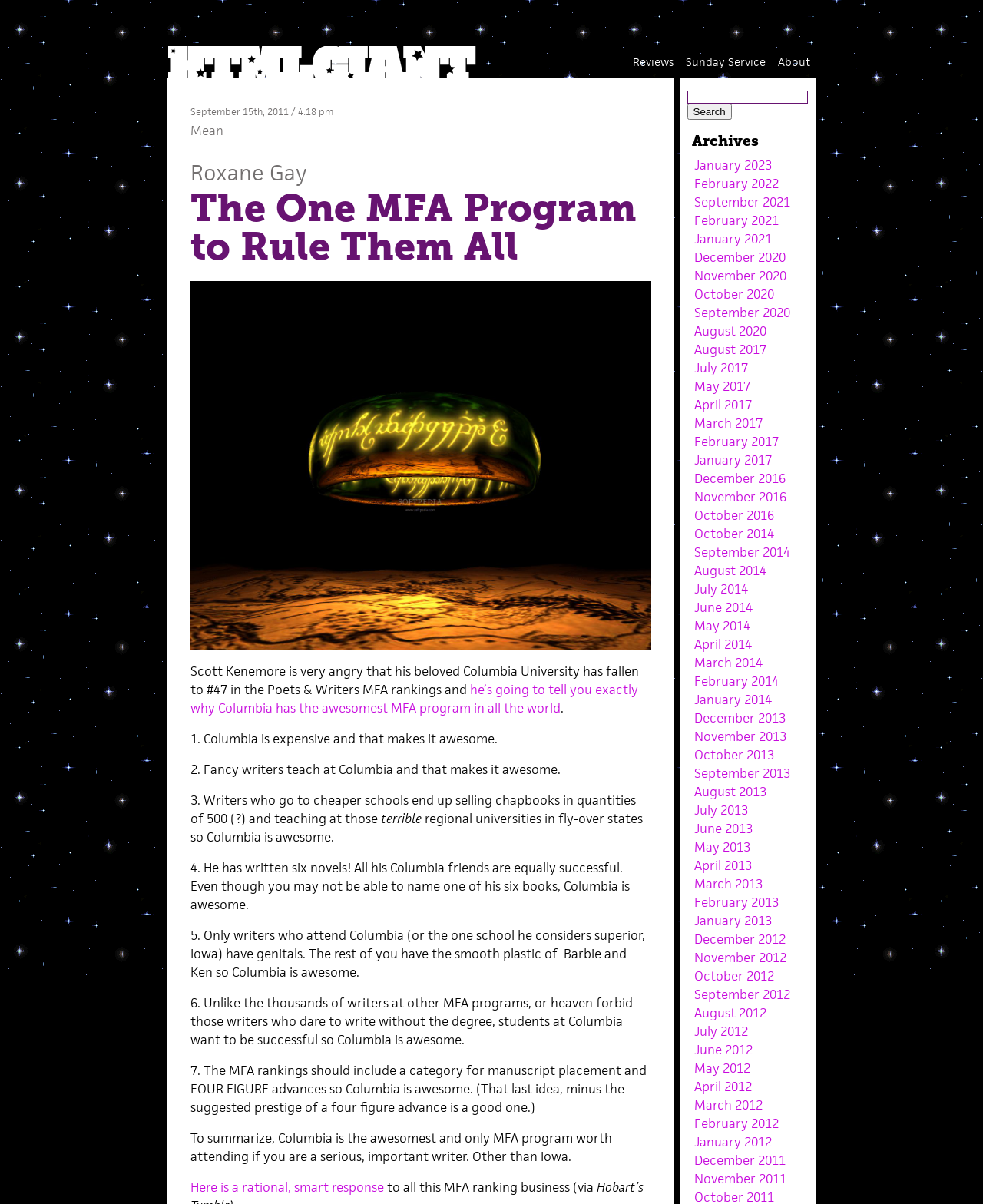Highlight the bounding box of the UI element that corresponds to this description: "August 2020".

[0.706, 0.268, 0.779, 0.282]